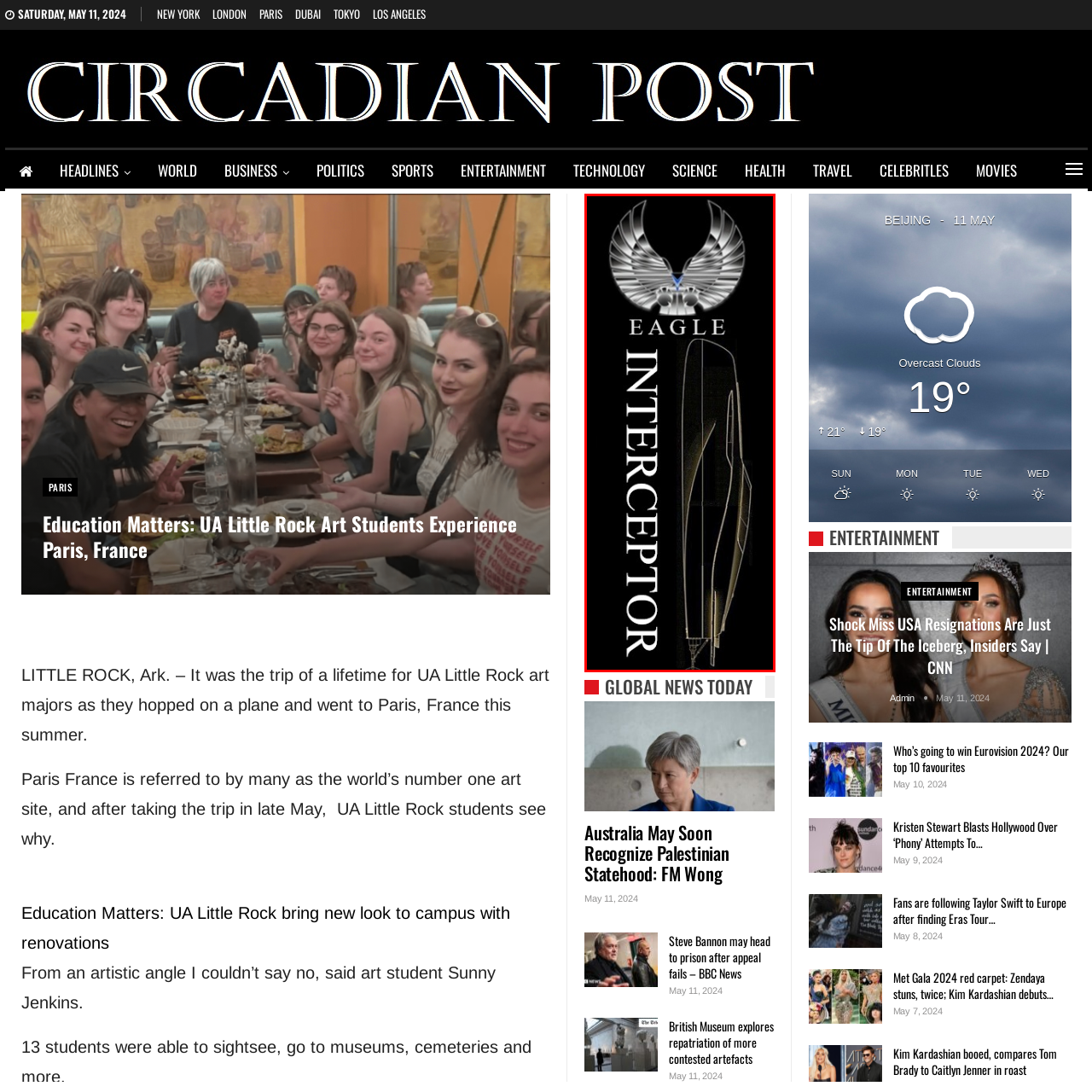Examine the image inside the red outline, What is the purpose of the aircraft?
 Answer with a single word or phrase.

High-speed, tactical role